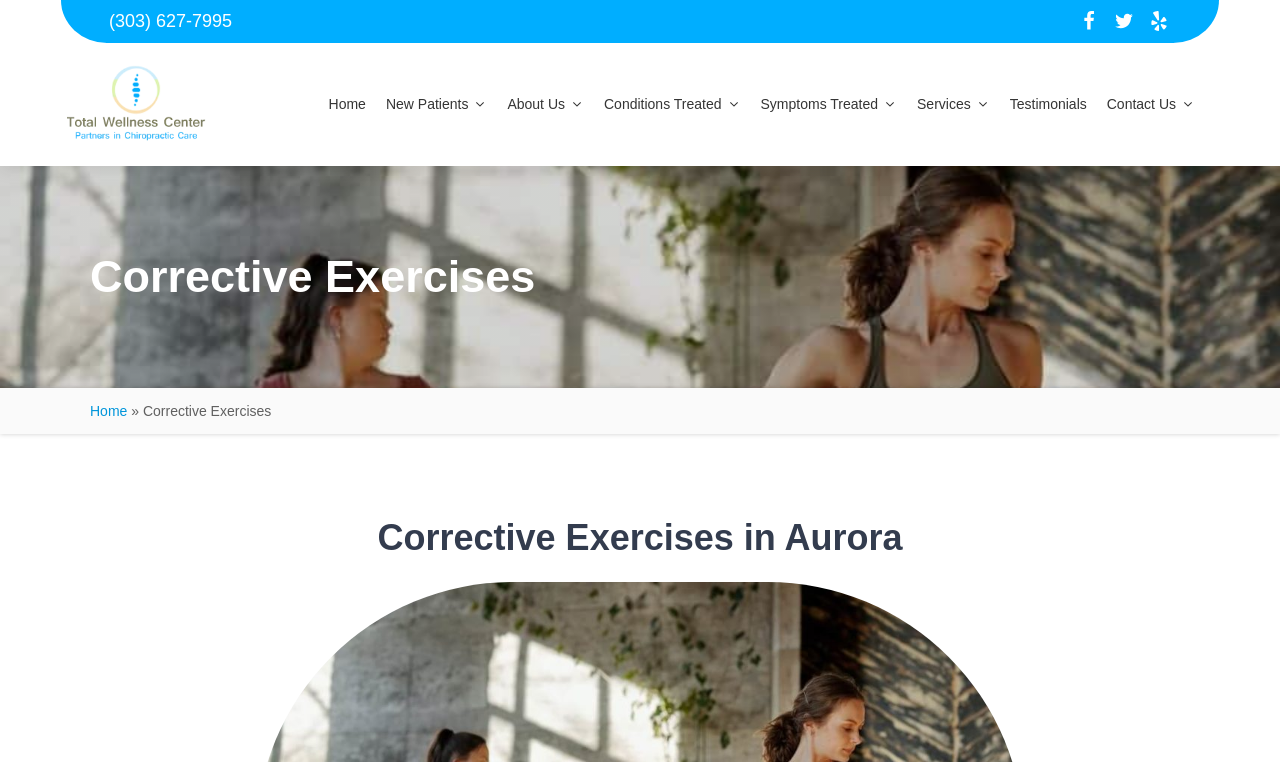Select the bounding box coordinates of the element I need to click to carry out the following instruction: "Learn about Conditions Treated".

[0.46, 0.116, 0.582, 0.158]